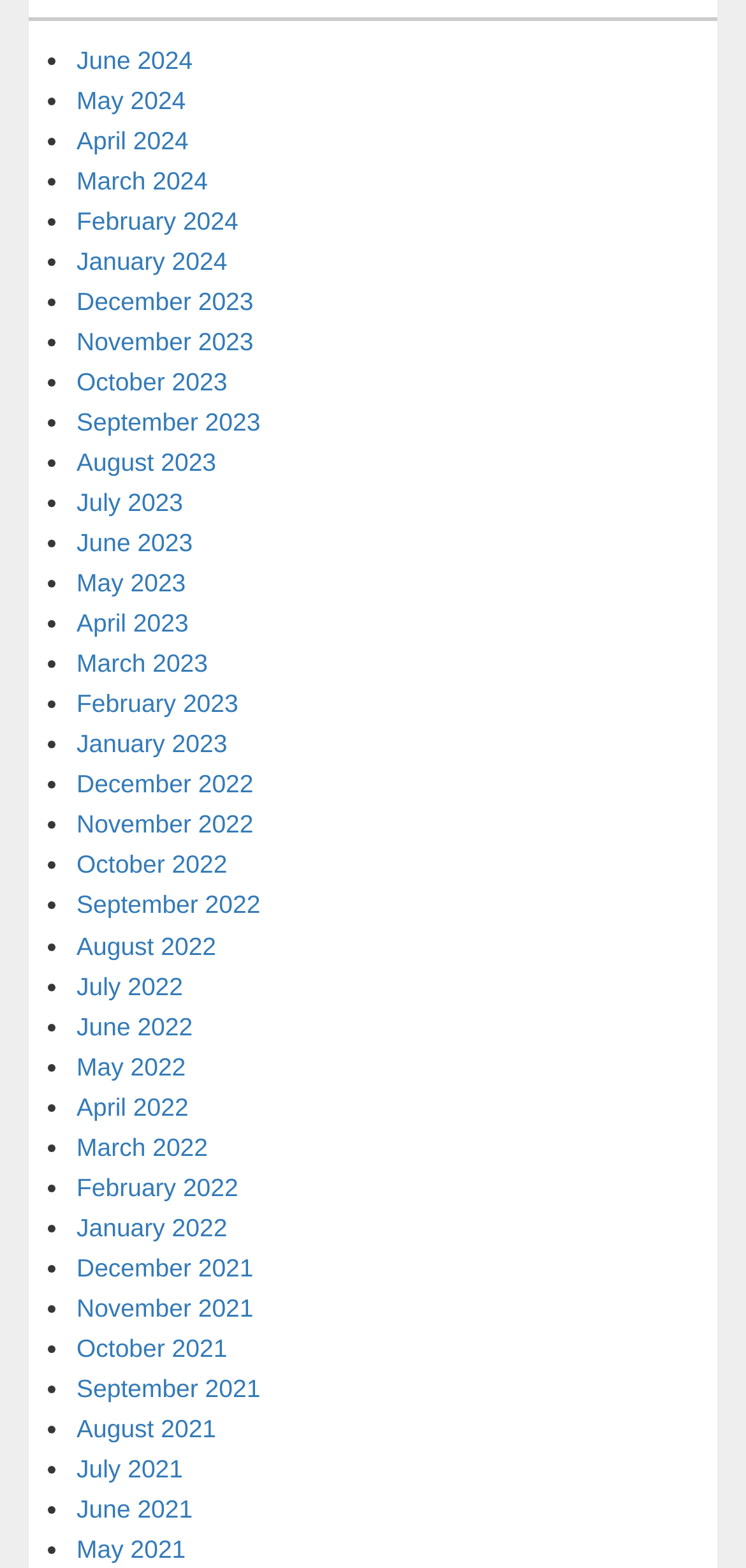What is the month listed below November 2023?
Please provide an in-depth and detailed response to the question.

By examining the list of links, I found that the month listed below November 2023 is December 2023, which is located directly below November 2023 in the list.